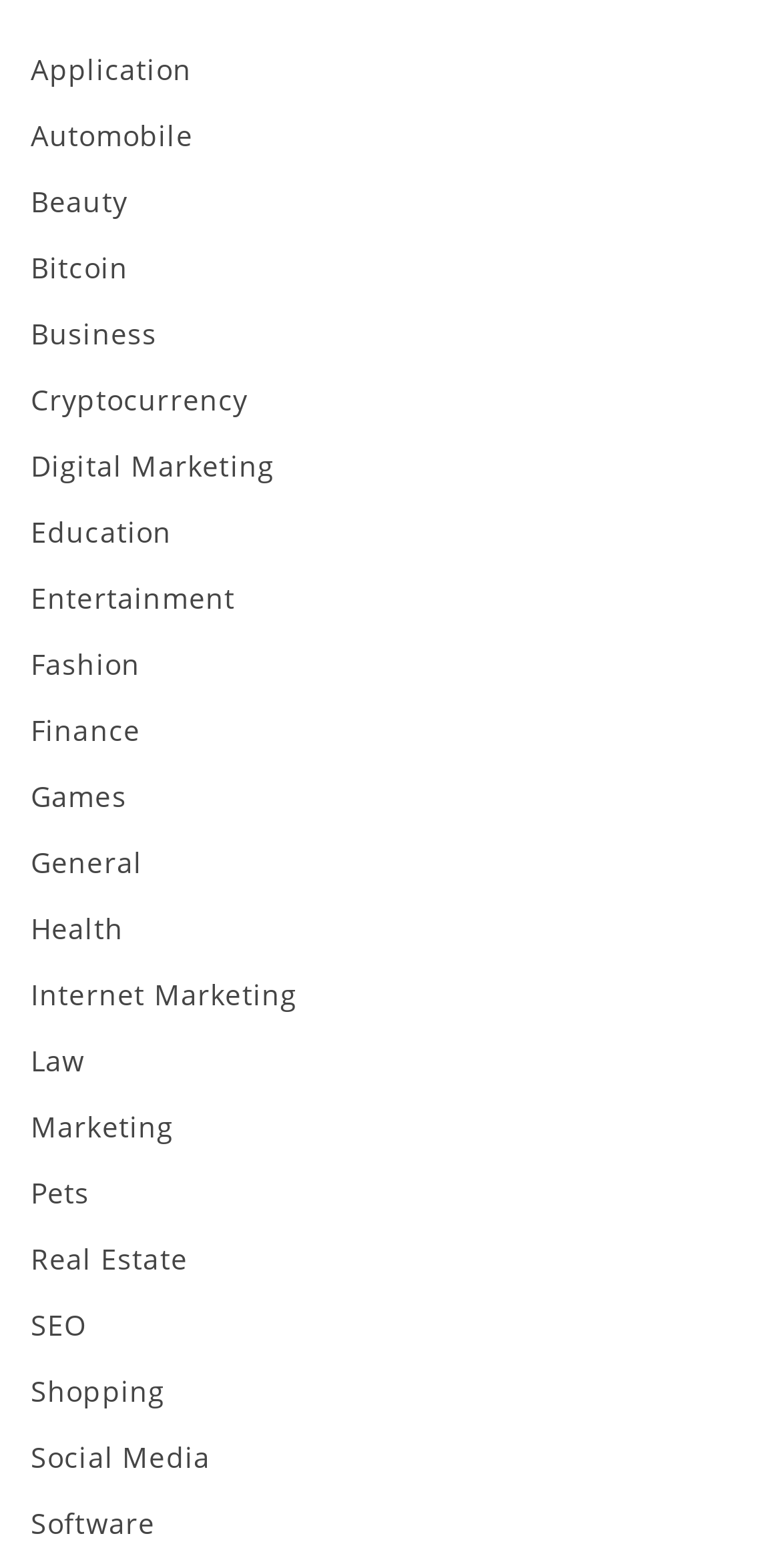Refer to the image and provide an in-depth answer to the question: 
Is there a category for Education?

I scanned the links on the webpage and found that there is a category for Education, which is located at the 9th position from the top.